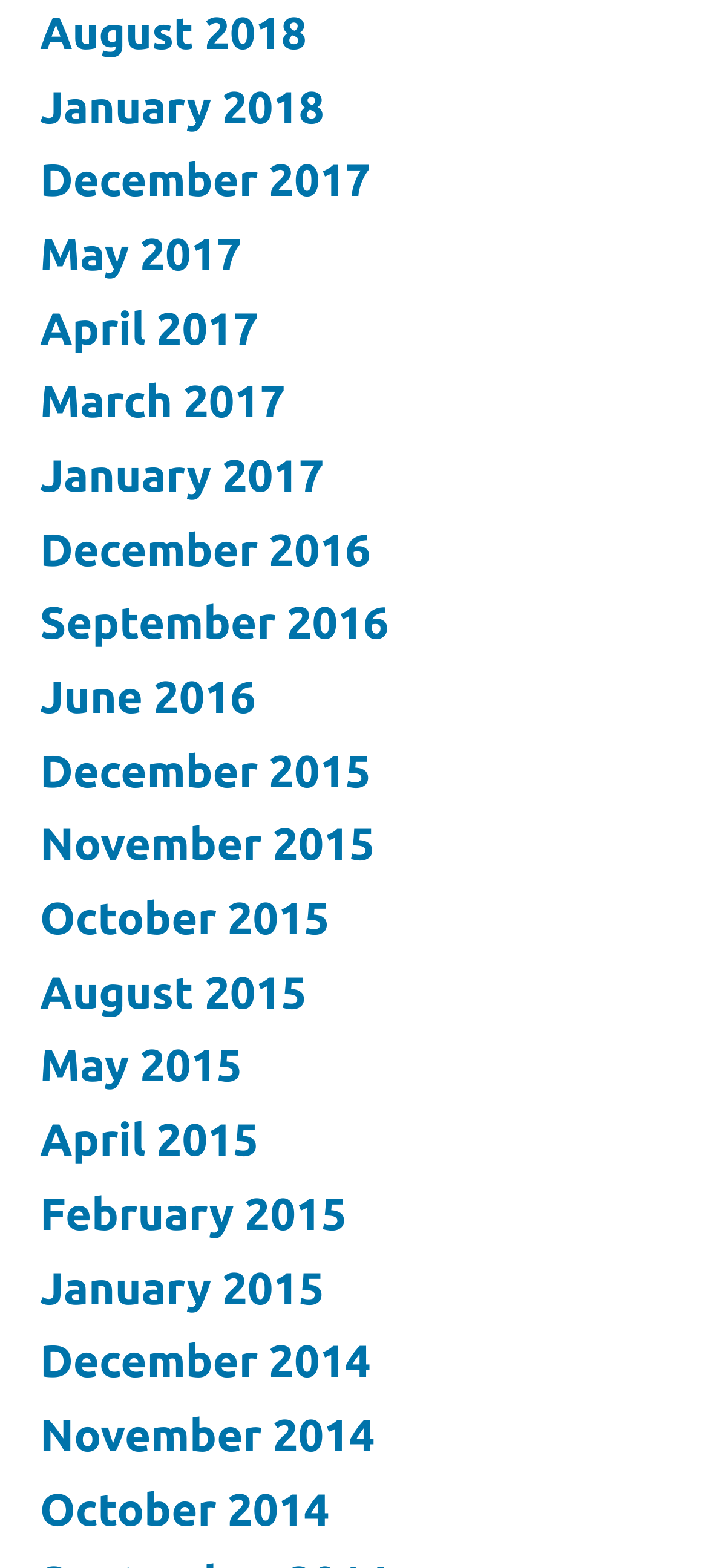Are there any links available for the year 2019?
Look at the image and answer with only one word or phrase.

No